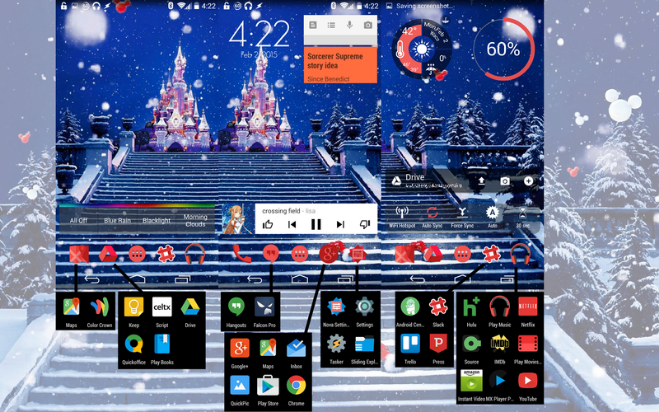Please respond to the question with a concise word or phrase:
What is the name of the song playing on the music player?

crossing field